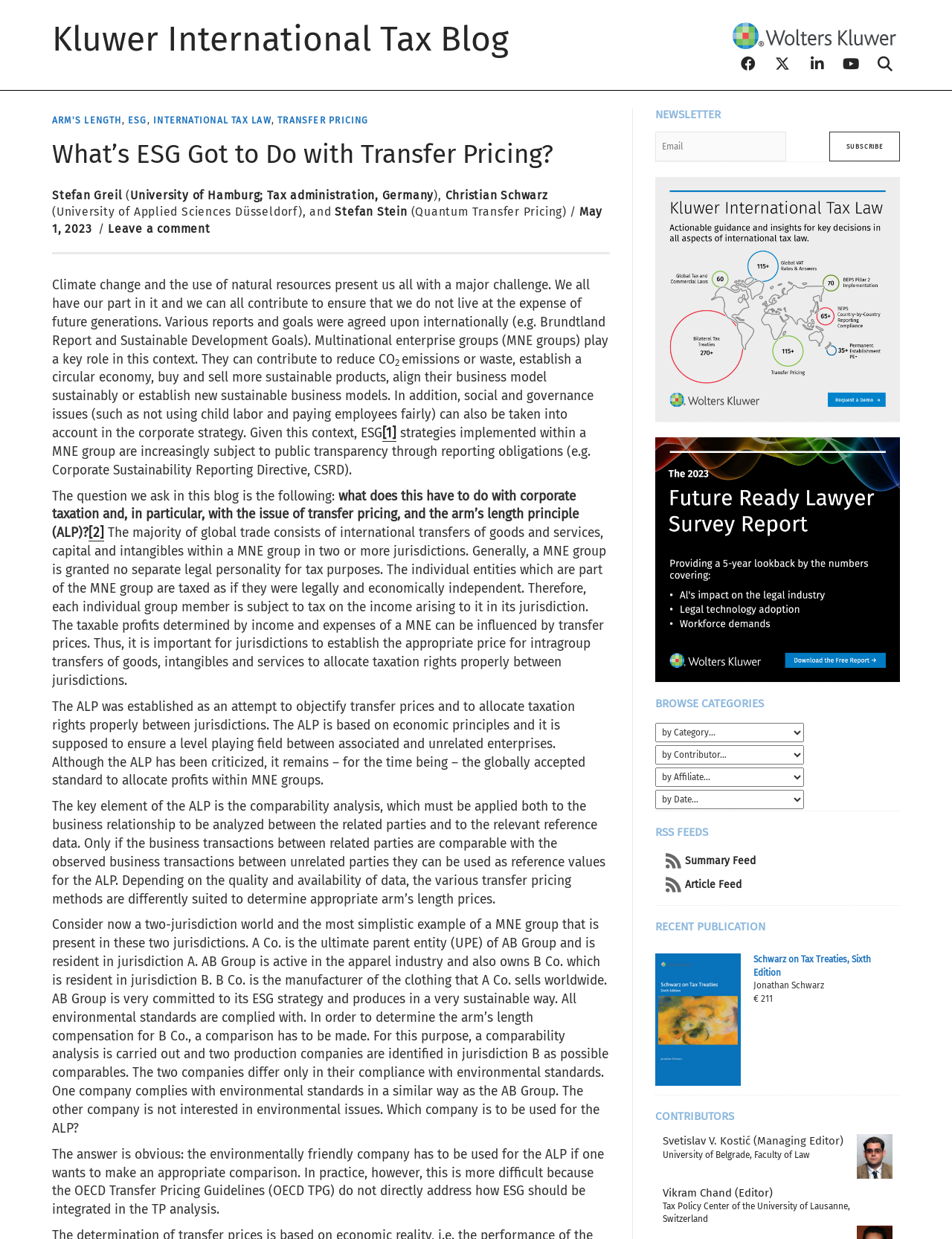What is the text of the webpage's headline?

Kluwer International Tax Blog